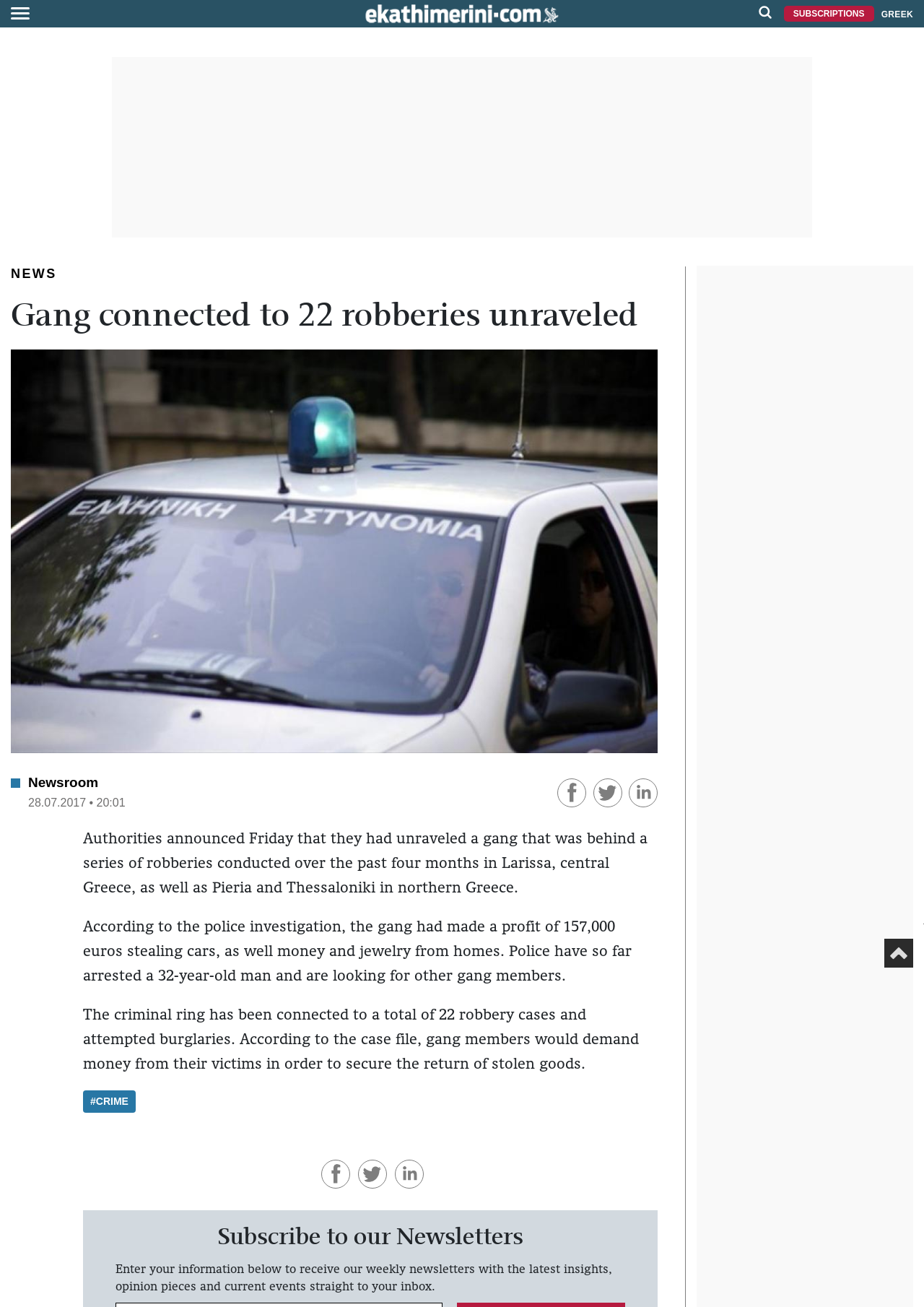Indicate the bounding box coordinates of the clickable region to achieve the following instruction: "Read the news."

[0.012, 0.204, 0.061, 0.215]